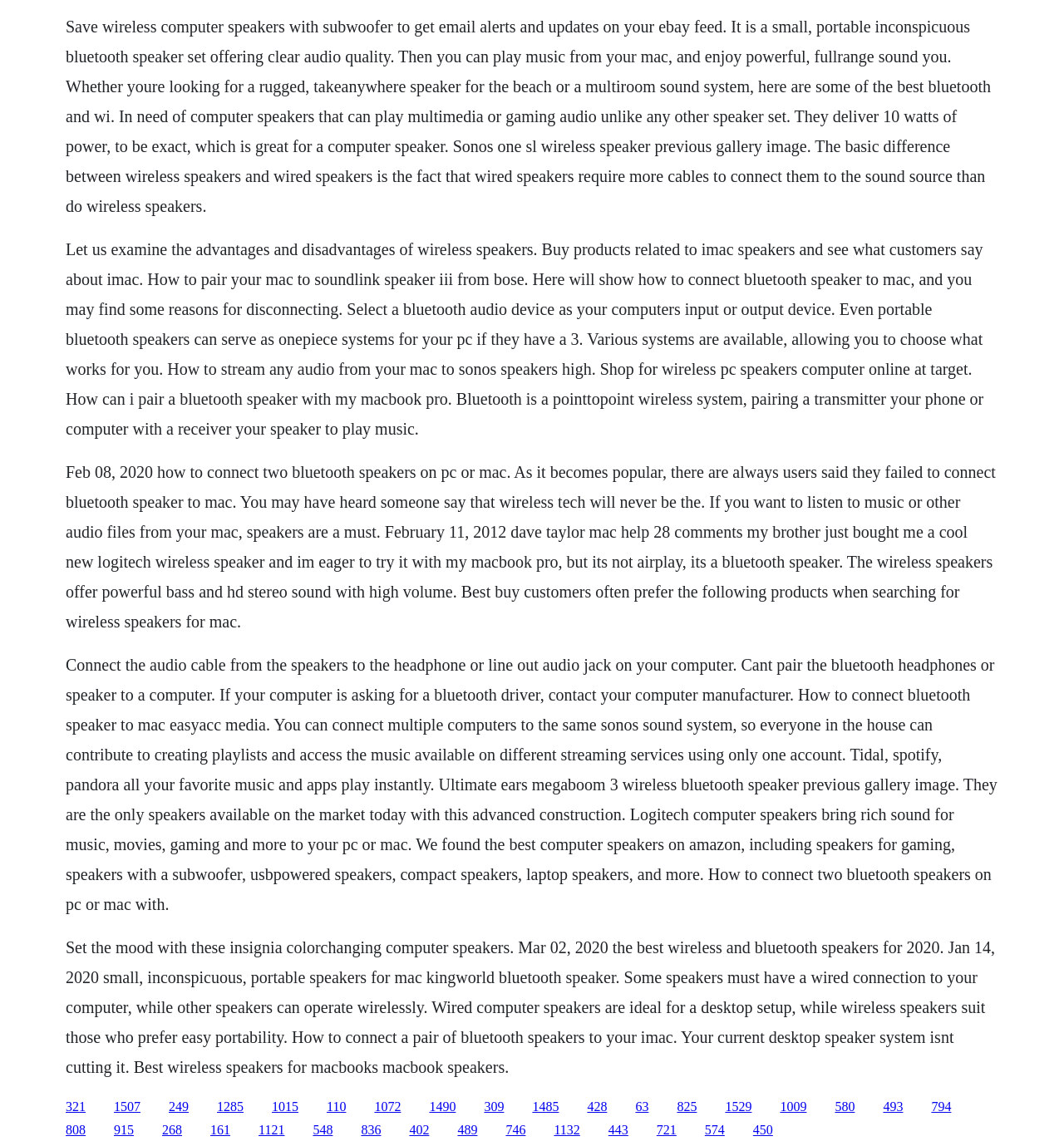Please identify the bounding box coordinates of the region to click in order to complete the given instruction: "Click on the link '321'". The coordinates should be four float numbers between 0 and 1, i.e., [left, top, right, bottom].

[0.062, 0.959, 0.08, 0.971]